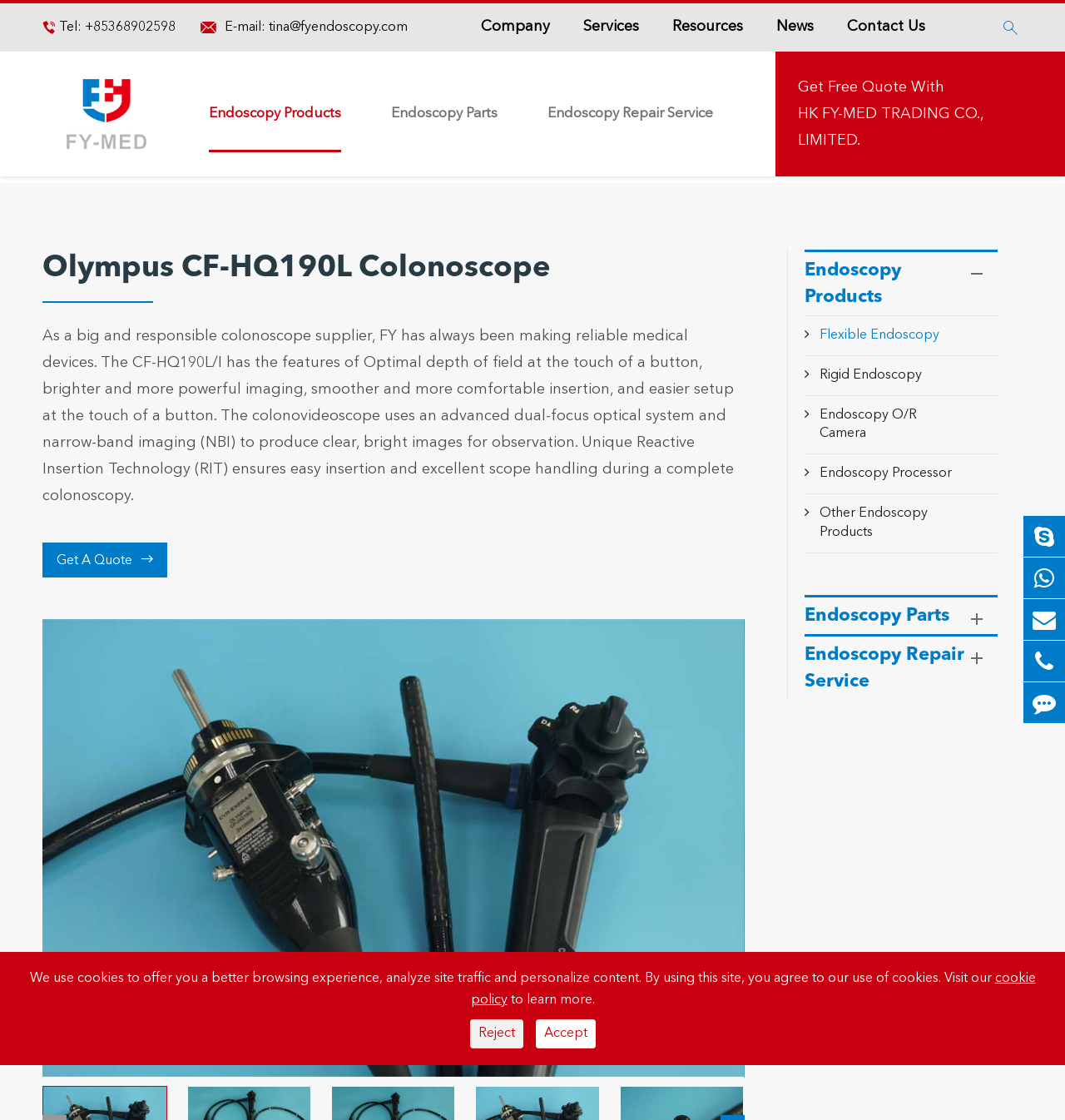Ascertain the bounding box coordinates for the UI element detailed here: "Endoscopy Repair Service". The coordinates should be provided as [left, top, right, bottom] with each value being a float between 0 and 1.

[0.756, 0.568, 0.913, 0.625]